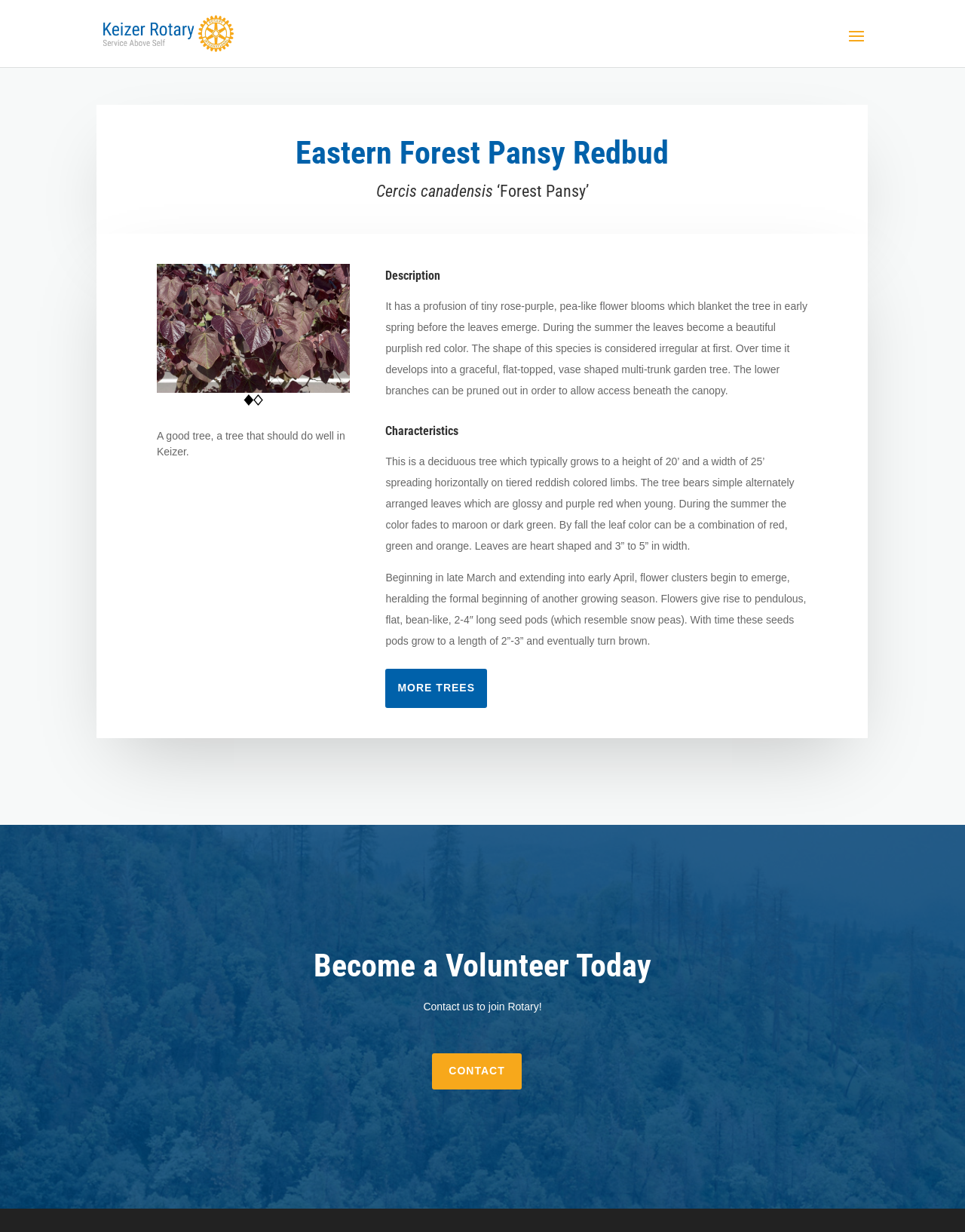What is the color of the leaves in the summer?
Provide a one-word or short-phrase answer based on the image.

maroon or dark green